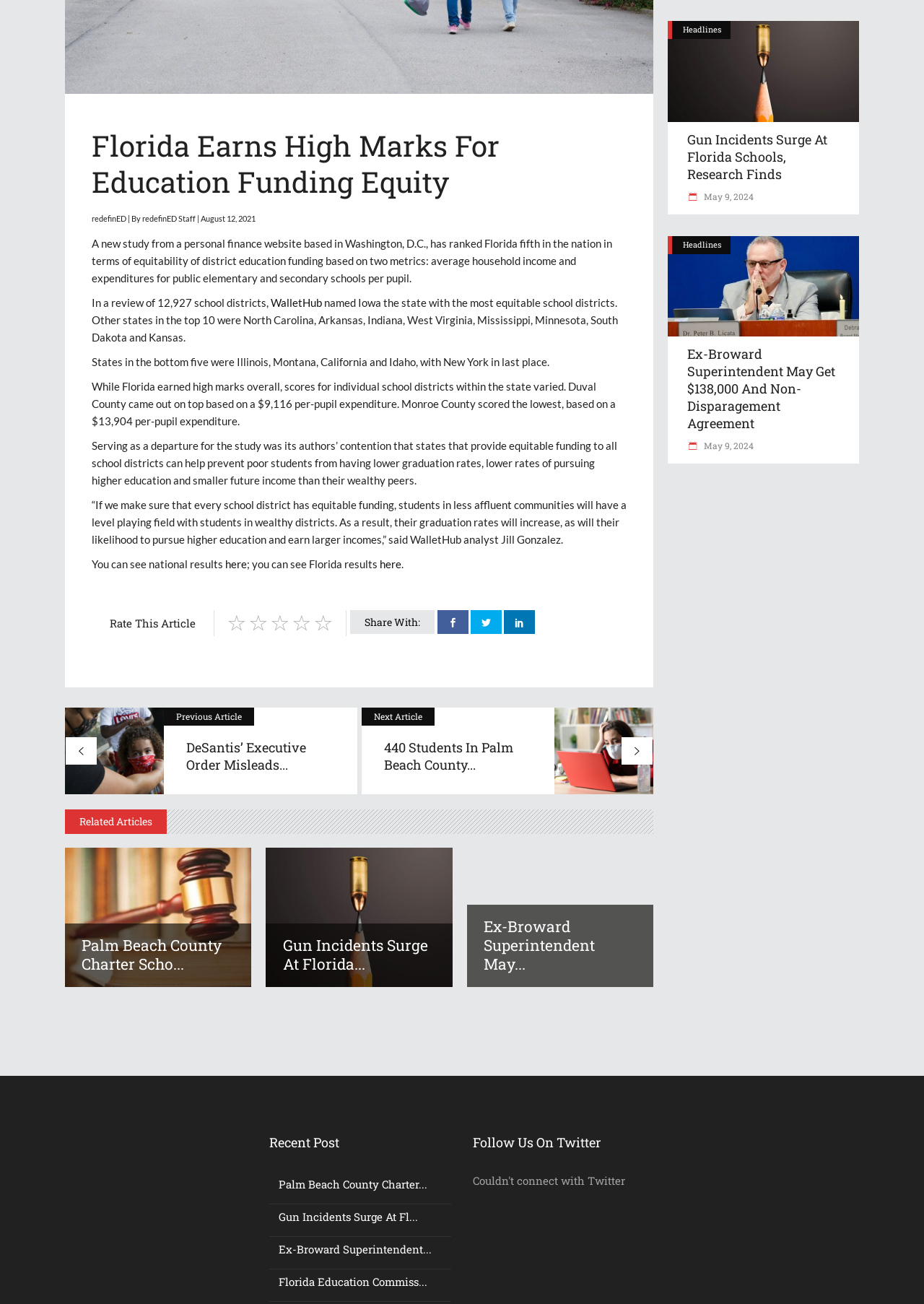Please provide the bounding box coordinate of the region that matches the element description: Previous ArticleDeSantis’ executive order misleads.... Coordinates should be in the format (top-left x, top-left y, bottom-right x, bottom-right y) and all values should be between 0 and 1.

[0.07, 0.542, 0.386, 0.609]